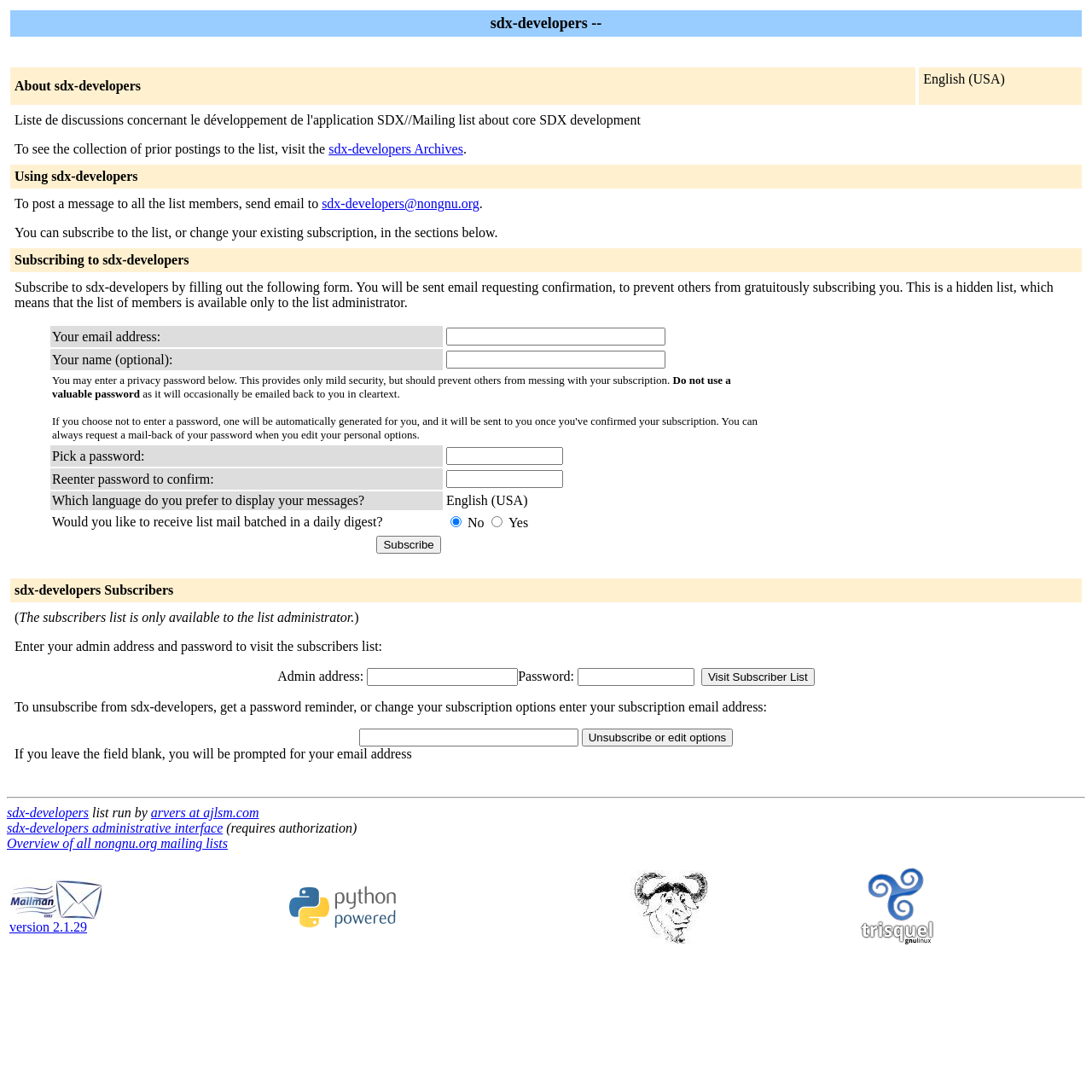Look at the image and answer the question in detail:
What is the name of the mailing list?

The name of the mailing list can be found in the first gridcell of the table, which says 'sdx-developers --'.